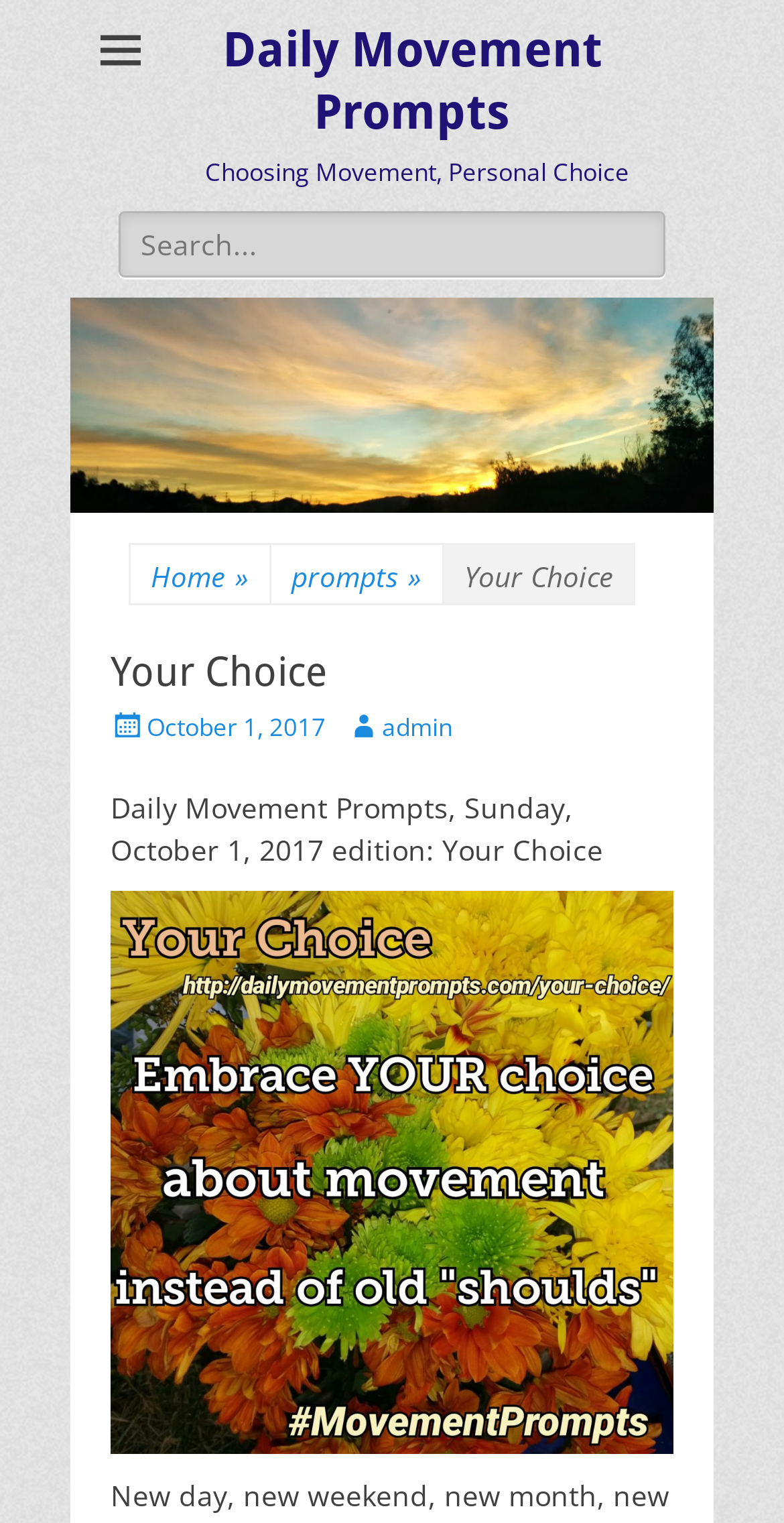What is the title of the latest article?
Please describe in detail the information shown in the image to answer the question.

I found the title of the latest article by looking at the text that appears to be the article title, which is 'Daily Movement Prompts, Sunday, October 1, 2017 edition: Your Choice'.